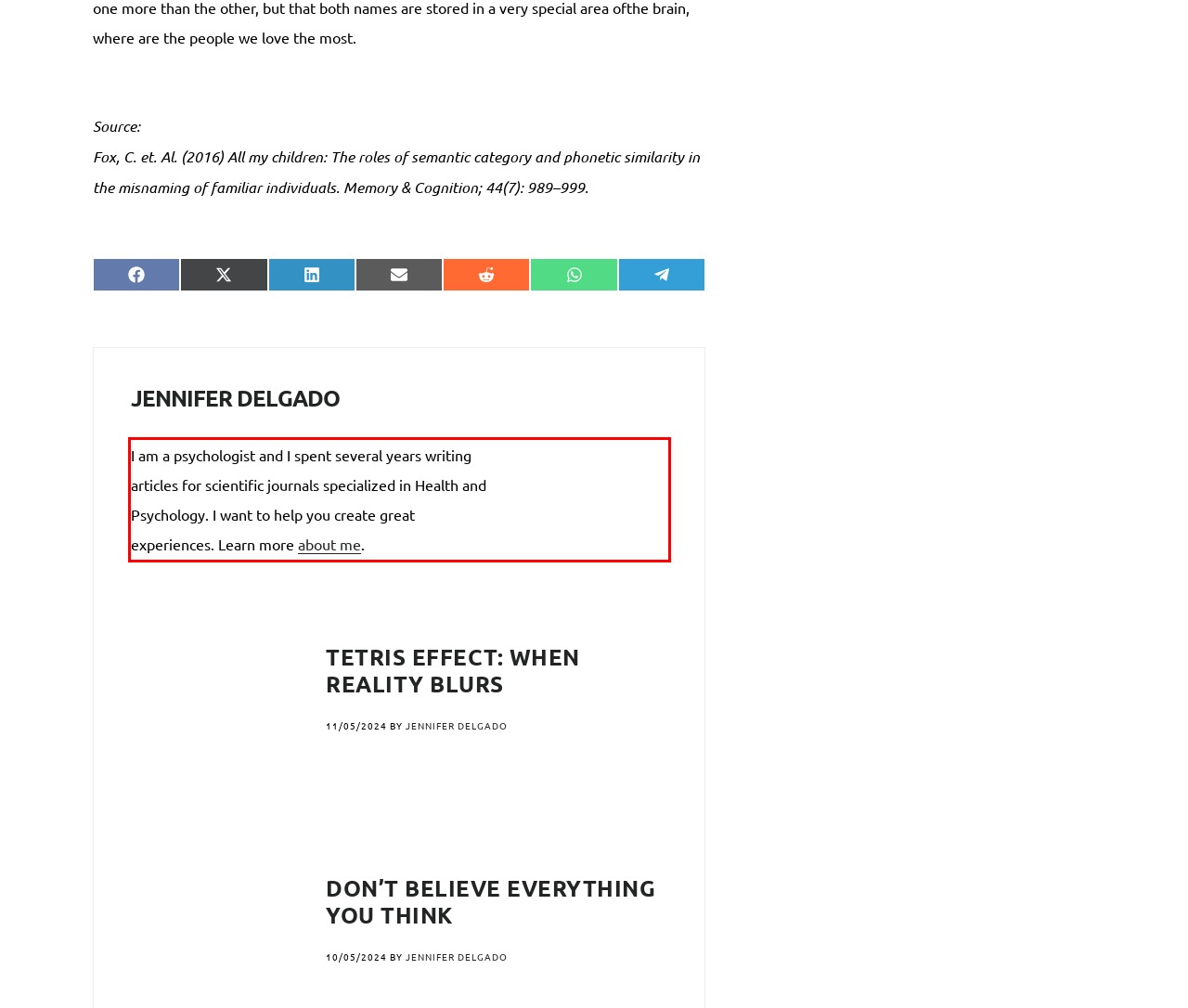Please look at the screenshot provided and find the red bounding box. Extract the text content contained within this bounding box.

I am a psychologist and I spent several years writing articles for scientific journals specialized in Health and Psychology. I want to help you create great experiences. Learn more about me.